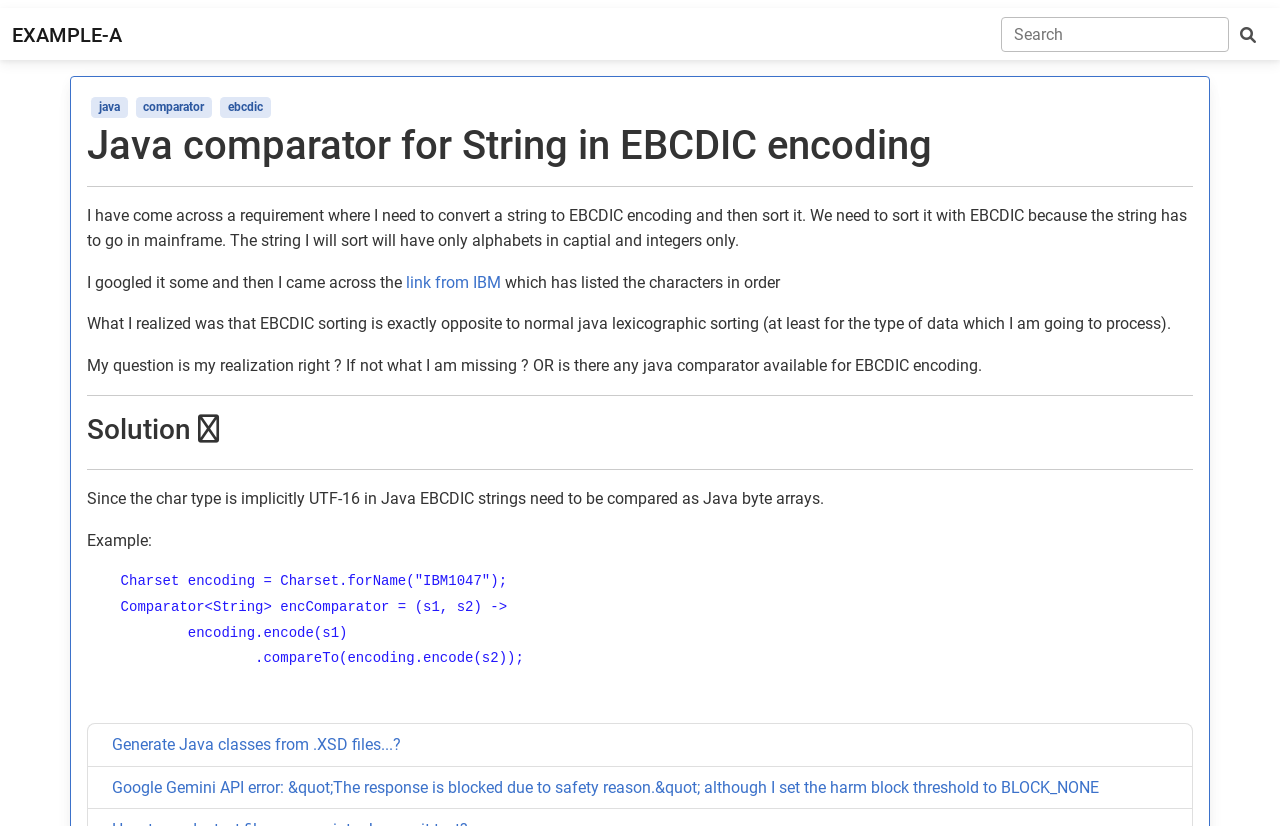Can you identify the bounding box coordinates of the clickable region needed to carry out this instruction: 'Check the link from IBM'? The coordinates should be four float numbers within the range of 0 to 1, stated as [left, top, right, bottom].

[0.317, 0.33, 0.391, 0.353]